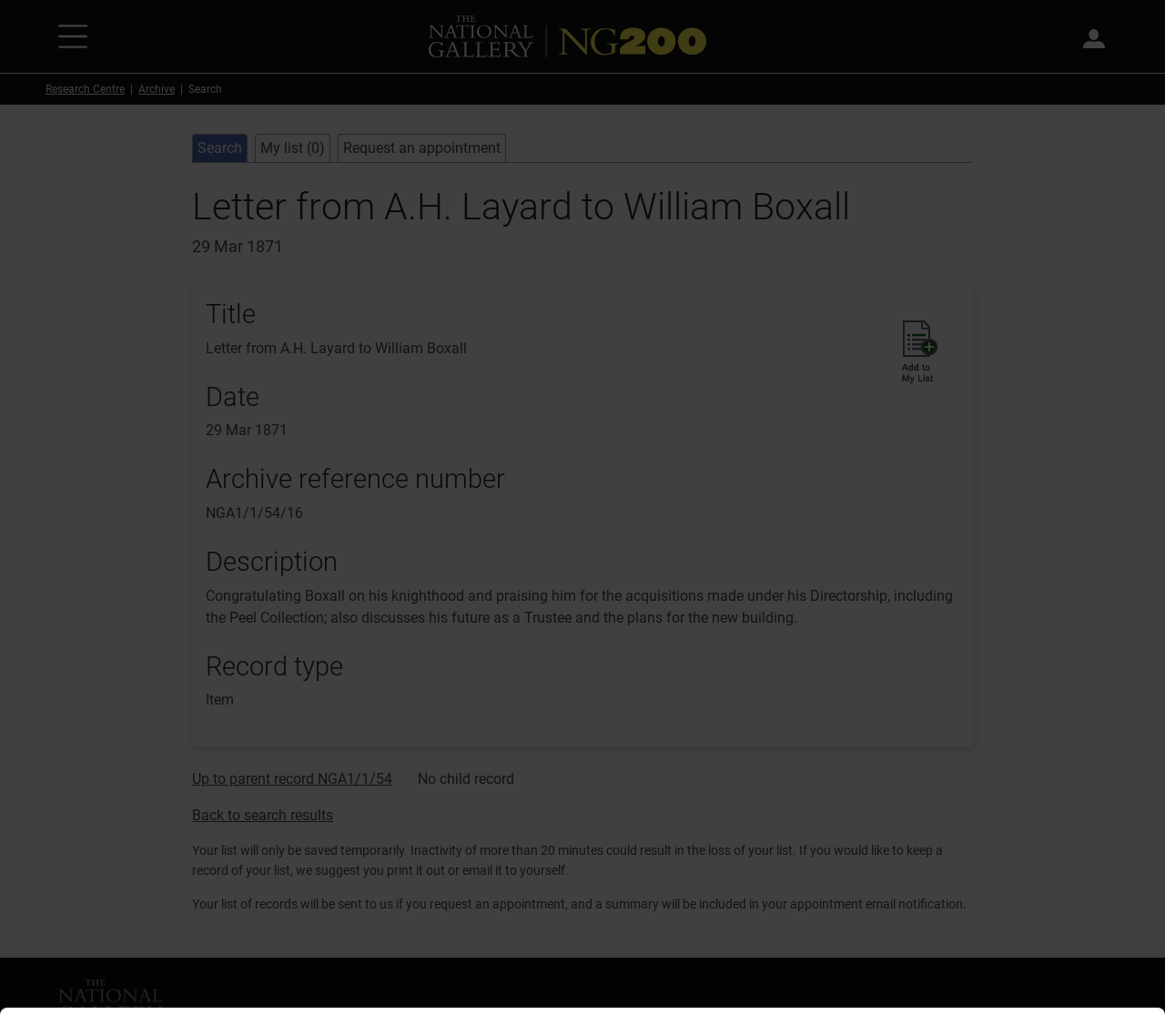Can you provide the bounding box coordinates for the element that should be clicked to implement the instruction: "Read the 'Recent Posts' section"?

None